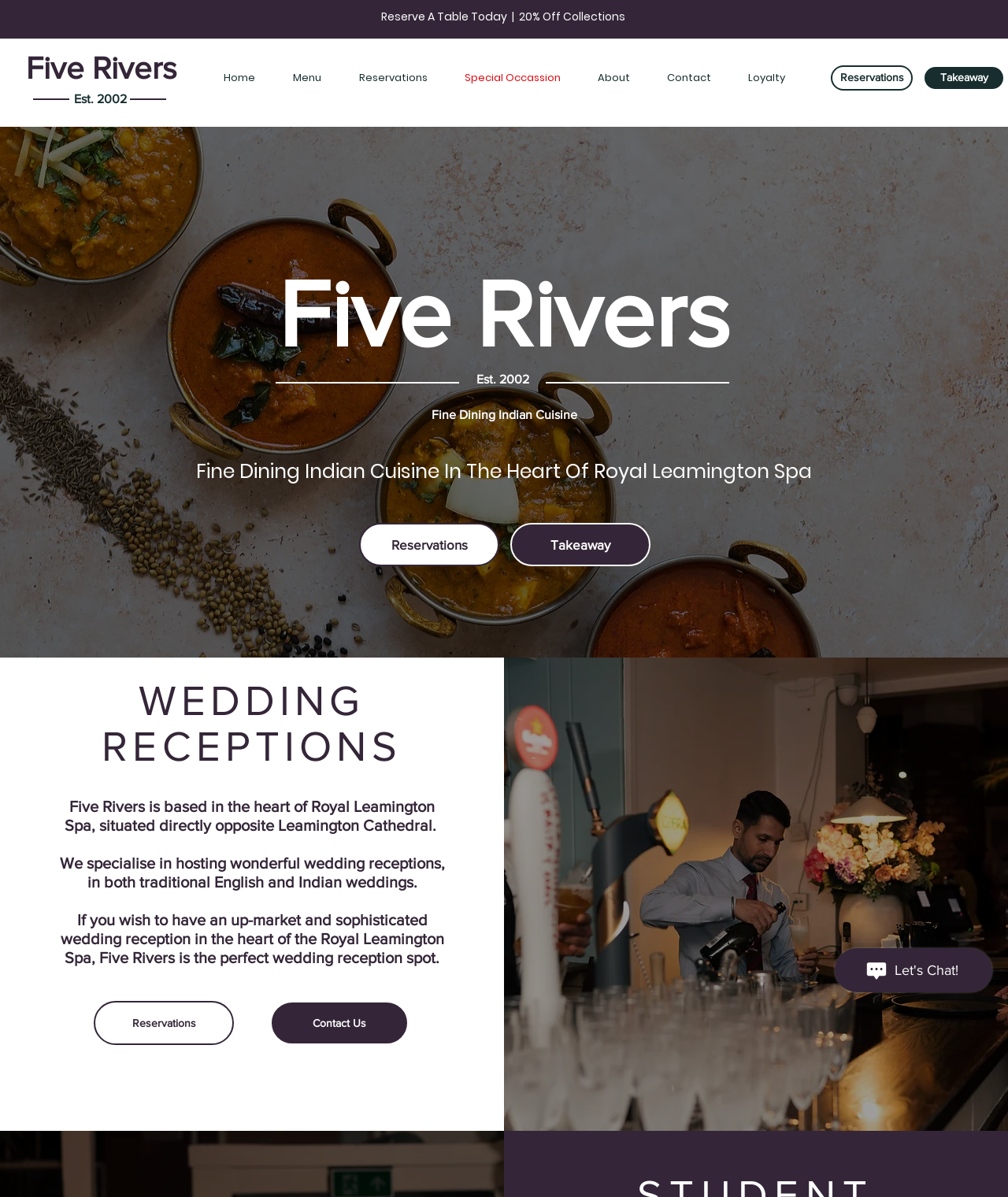What type of events can Five Rivers host?
Analyze the screenshot and provide a detailed answer to the question.

I found this information from the section 'Wedding Receptions' which suggests that Five Rivers can host wedding receptions. Additionally, the text 'We specialise in hosting wonderful wedding receptions, in both traditional English and Indian weddings.' further supports this answer.